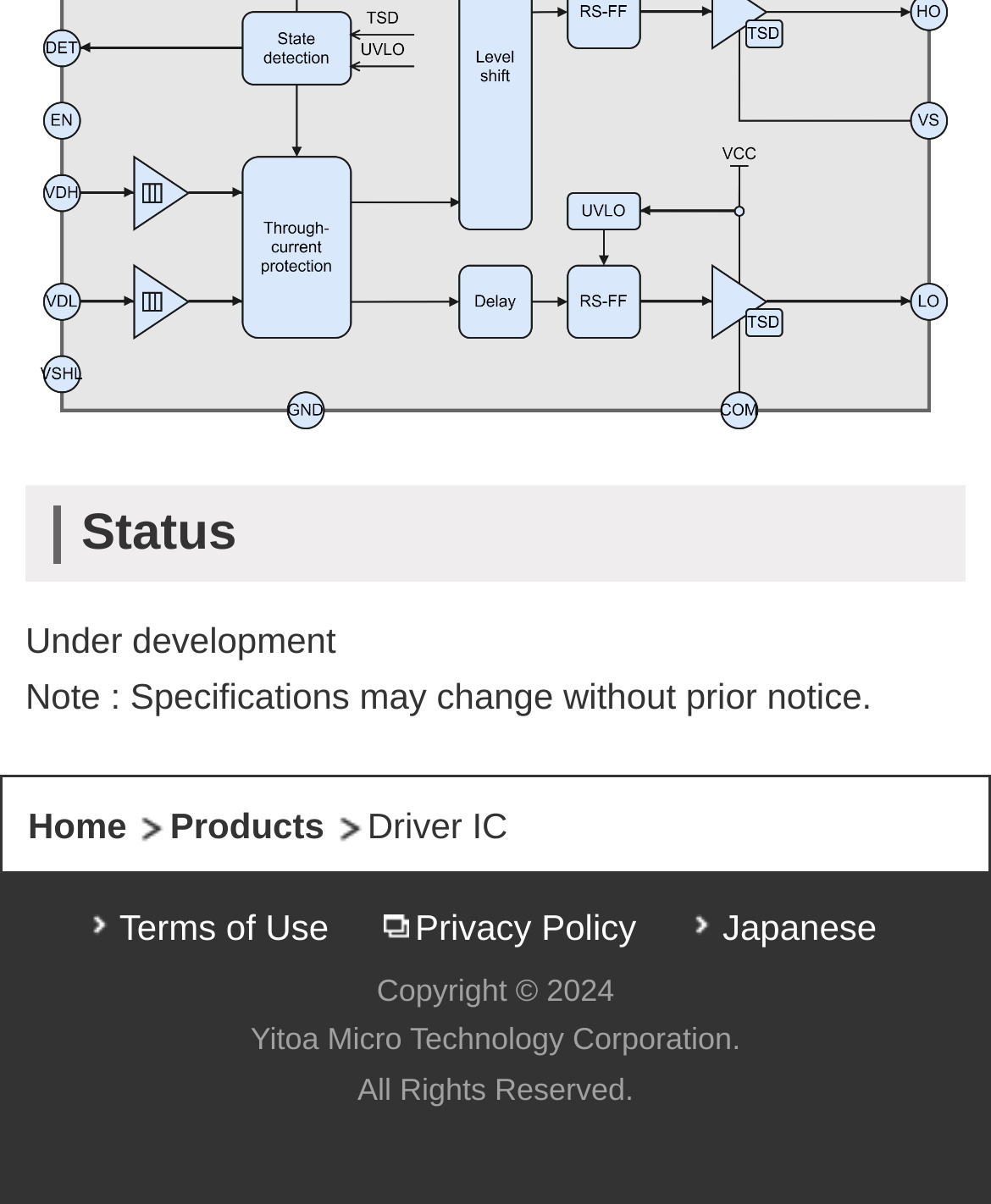What is the purpose of the 'Terms of Use' link?
Use the information from the screenshot to give a comprehensive response to the question.

The answer can be inferred from the context of the link 'Terms of Use' located in the footer section of the webpage. The purpose of this link is to provide users with information about the terms of use of the website.